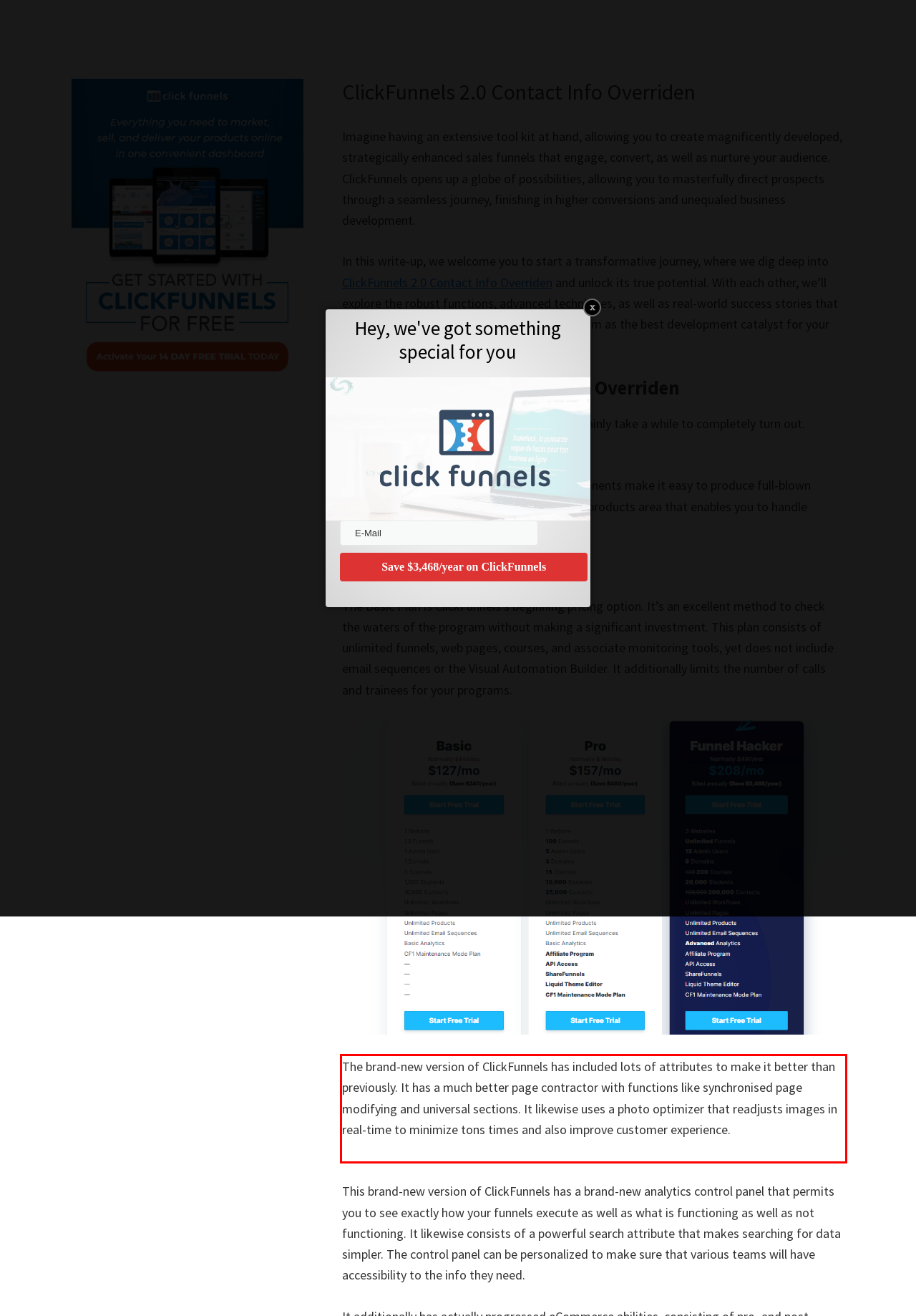Using OCR, extract the text content found within the red bounding box in the given webpage screenshot.

The brand-new version of ClickFunnels has included lots of attributes to make it better than previously. It has a much better page contractor with functions like synchronised page modifying and universal sections. It likewise uses a photo optimizer that readjusts images in real-time to minimize tons times and also improve customer experience. ClickFunnels 2.0 Contact Info Overriden